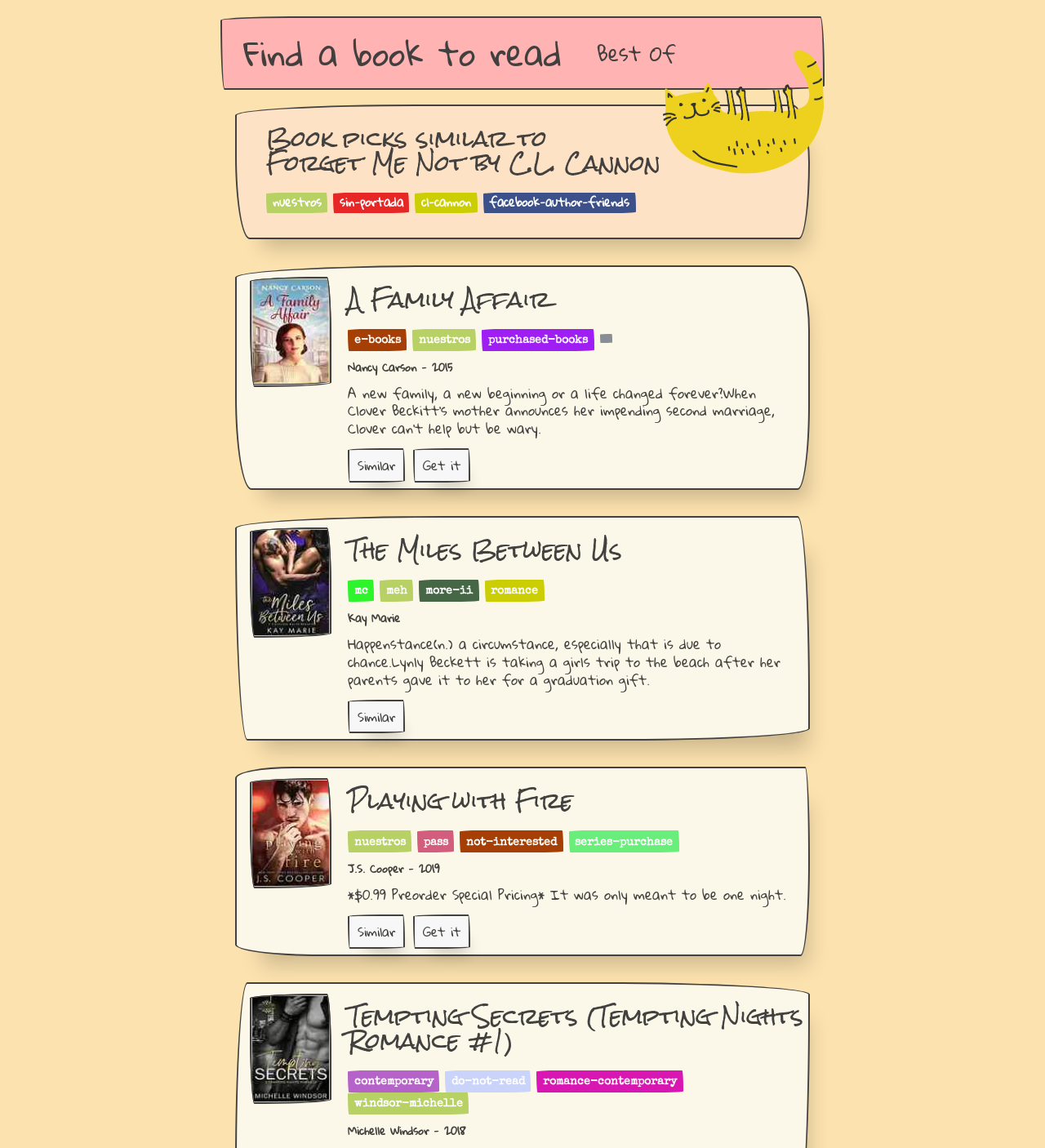What is the author of the third book?
Answer the question with a single word or phrase derived from the image.

J.S. Cooper